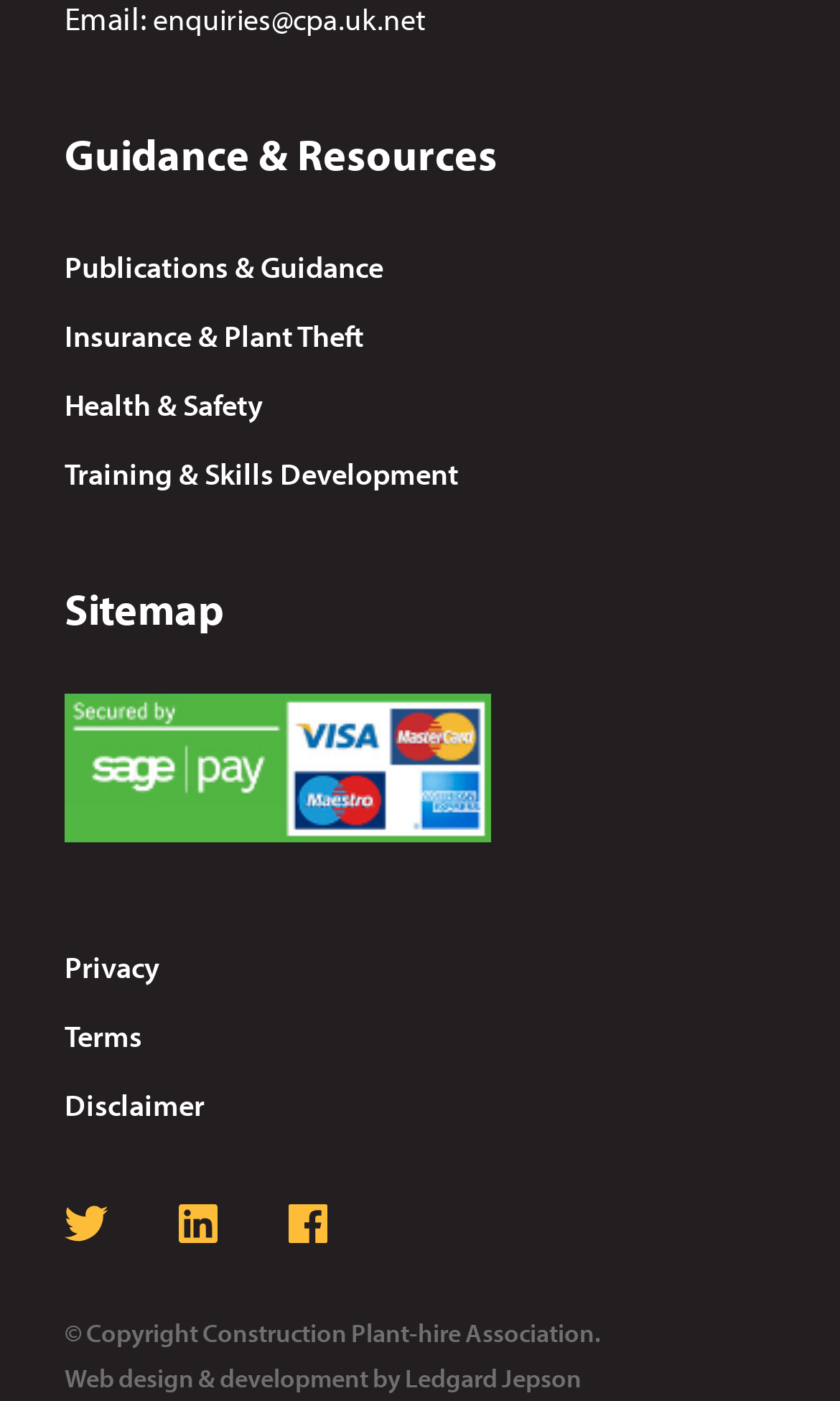Identify the bounding box coordinates of the region that should be clicked to execute the following instruction: "Visit the 'Ledgard Jepson' website".

[0.482, 0.971, 0.692, 0.994]